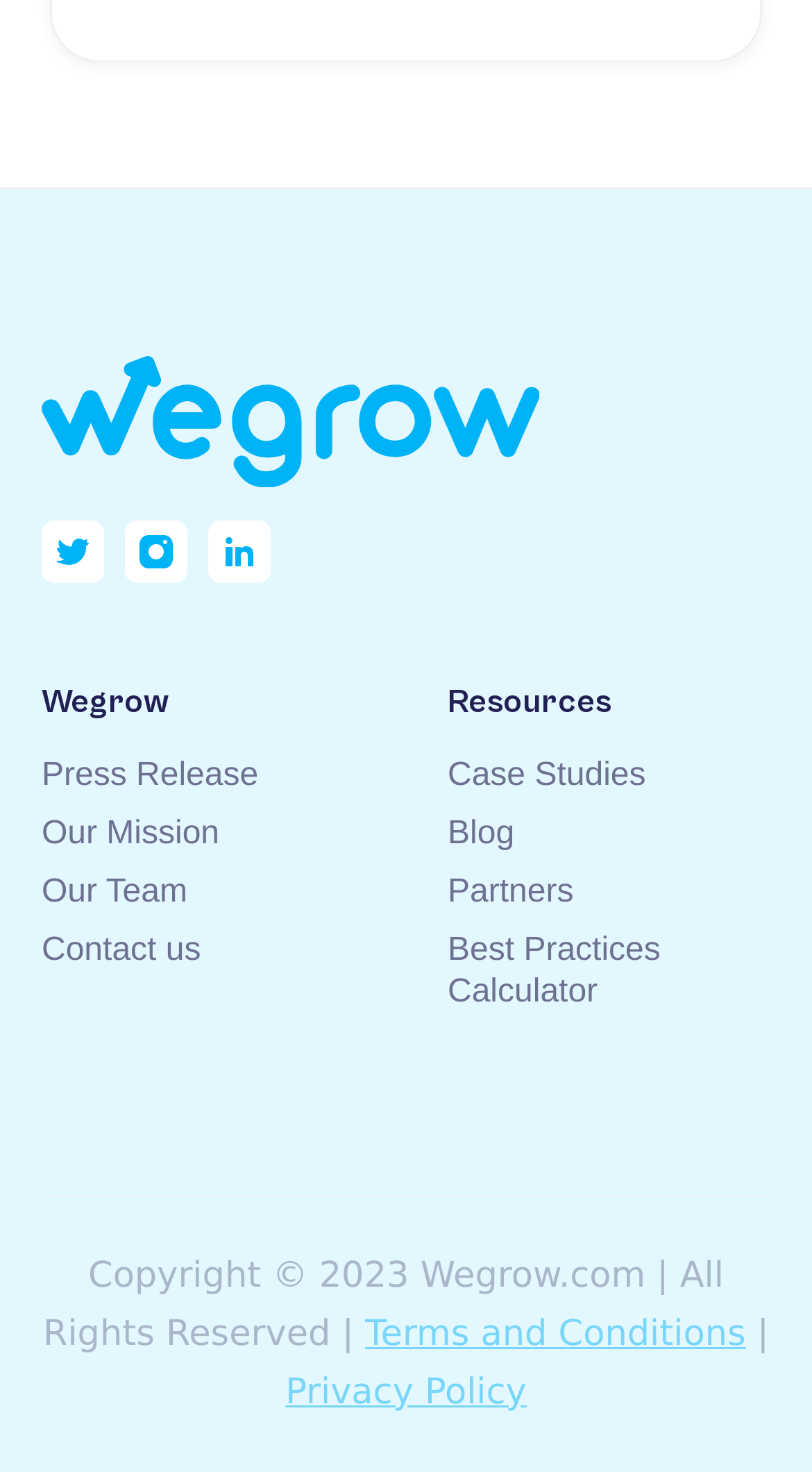Could you specify the bounding box coordinates for the clickable section to complete the following instruction: "Click Wegrow logo"?

[0.051, 0.242, 0.664, 0.331]